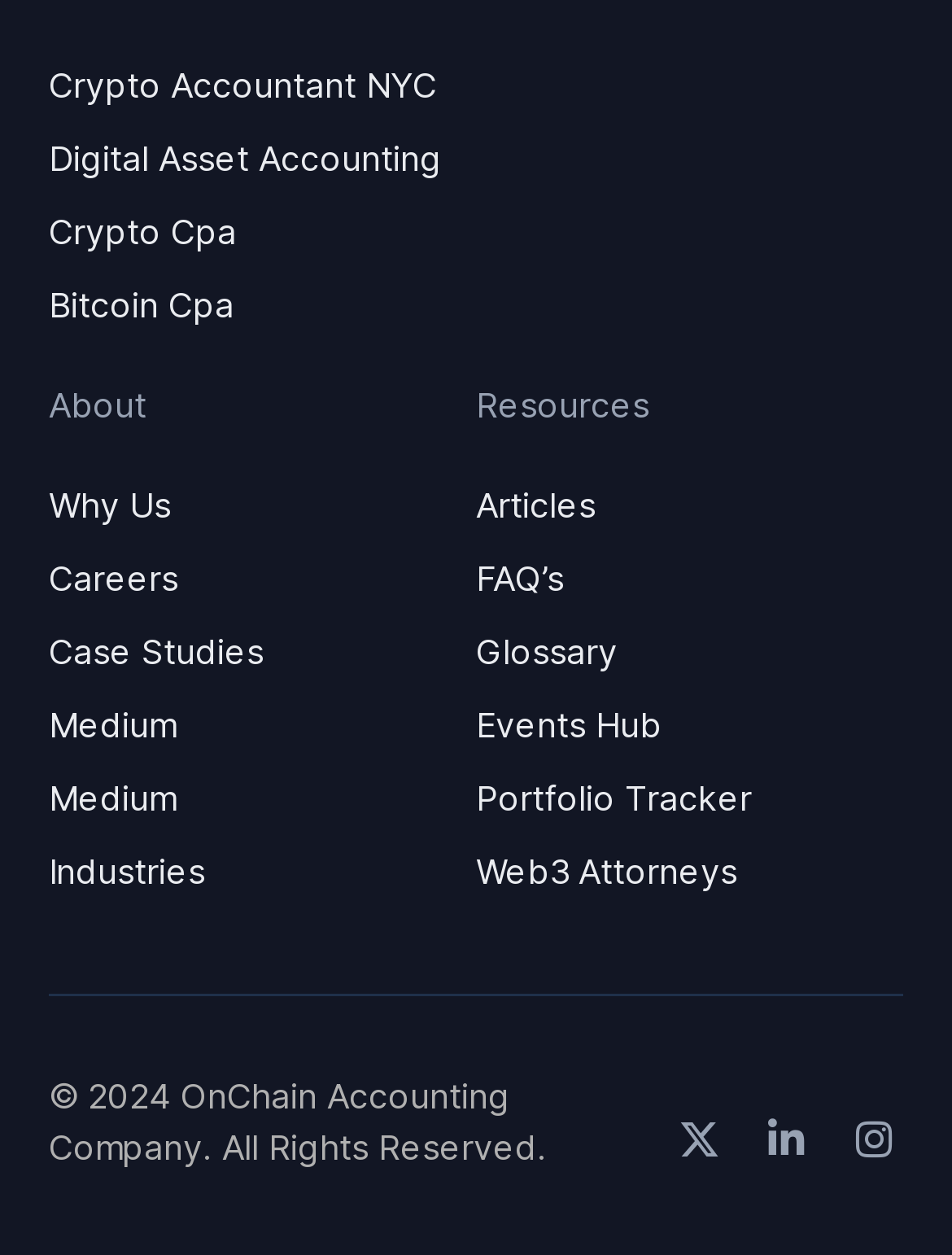Provide a one-word or short-phrase response to the question:
What are the two social media platforms with icons?

Twitter and Linkedin